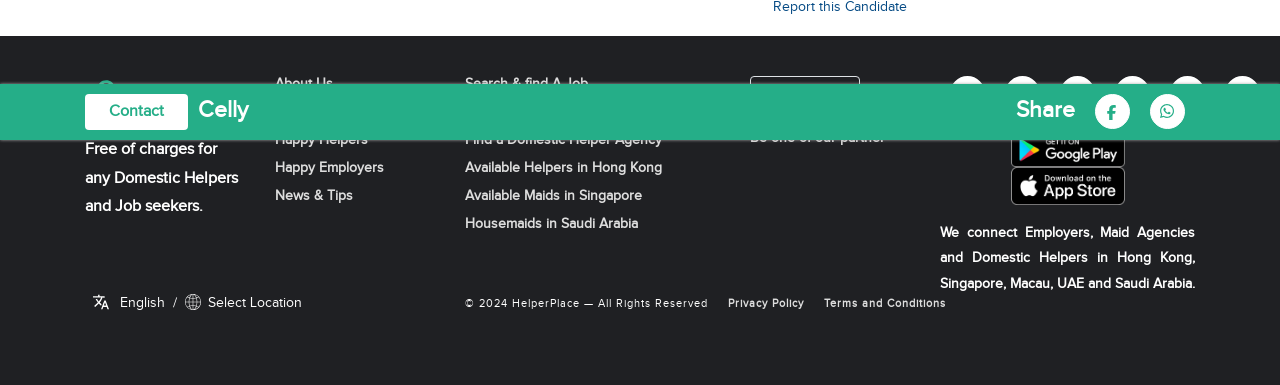Give the bounding box coordinates for the element described as: "About Us".

[0.215, 0.196, 0.26, 0.238]